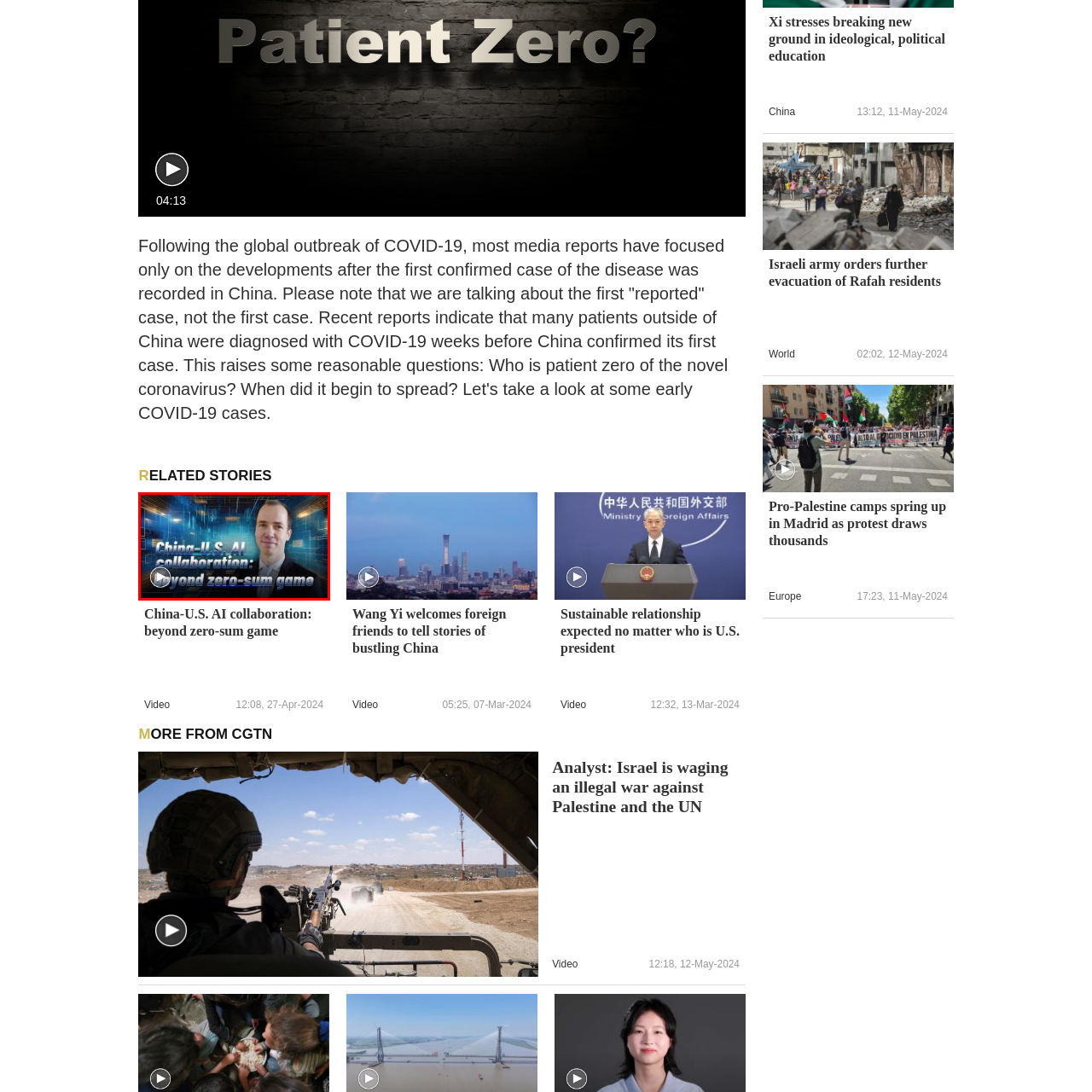What is the color scheme of the digital backdrop?
Review the image encased within the red bounding box and supply a detailed answer according to the visual information available.

The digital backdrop behind the person has a color scheme of shades of blue, which hints at advanced data processing or AI concepts and creates a technology-oriented environment.